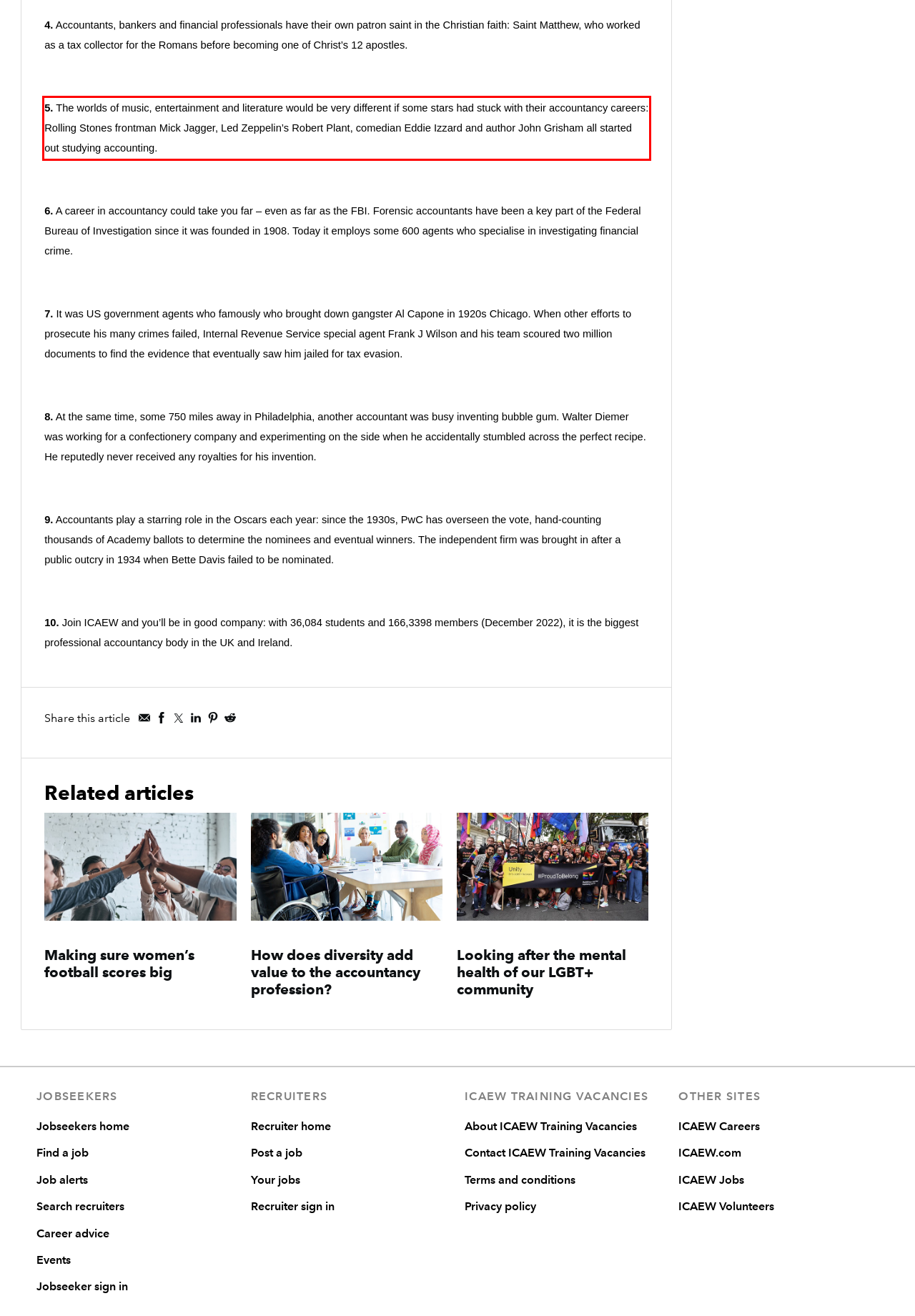Given a screenshot of a webpage containing a red bounding box, perform OCR on the text within this red bounding box and provide the text content.

5. The worlds of music, entertainment and literature would be very different if some stars had stuck with their accountancy careers: Rolling Stones frontman Mick Jagger, Led Zeppelin’s Robert Plant, comedian Eddie Izzard and author John Grisham all started out studying accounting.